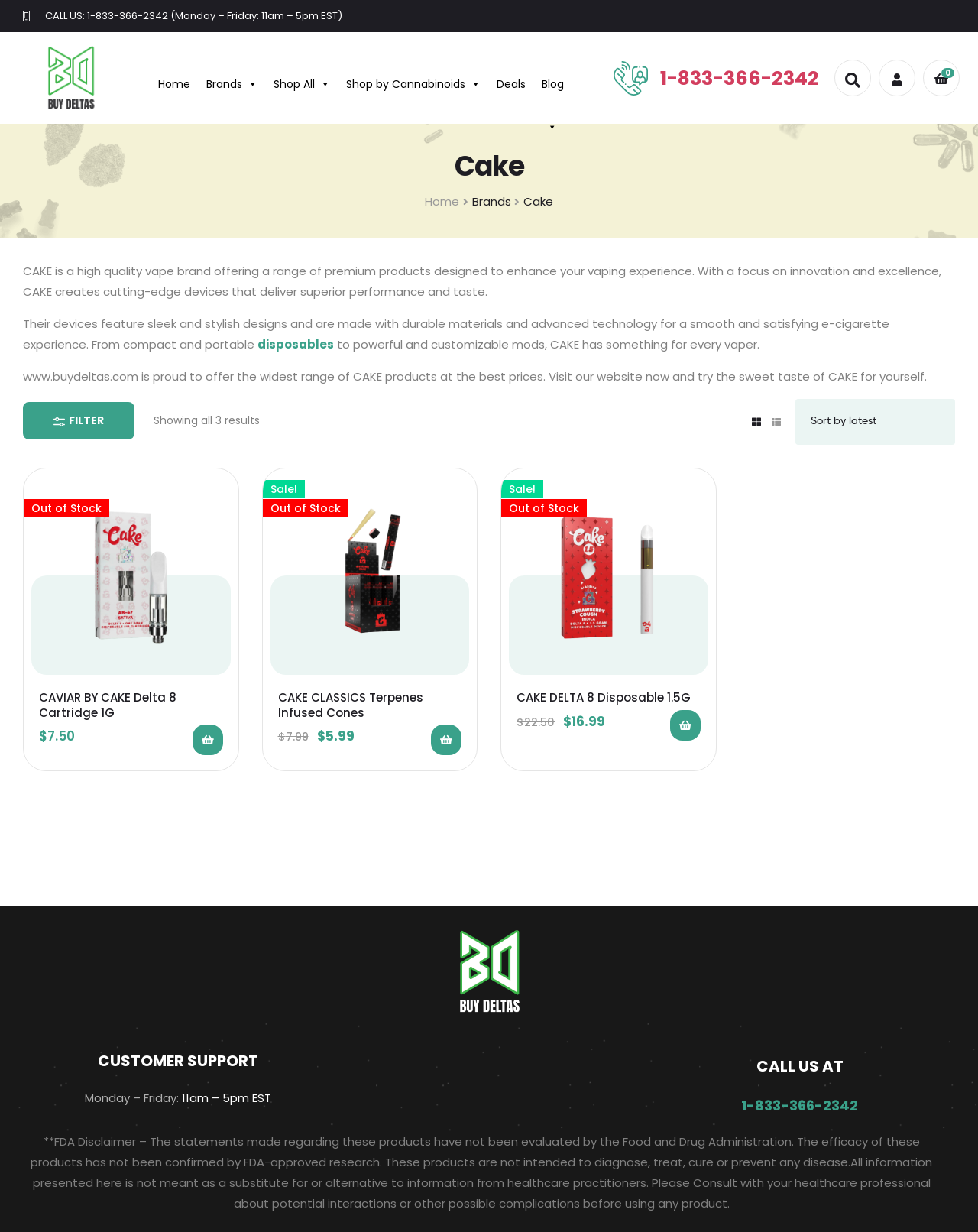Identify the bounding box coordinates for the element you need to click to achieve the following task: "Visit the blog". Provide the bounding box coordinates as four float numbers between 0 and 1, in the form [left, top, right, bottom].

[0.546, 0.046, 0.596, 0.081]